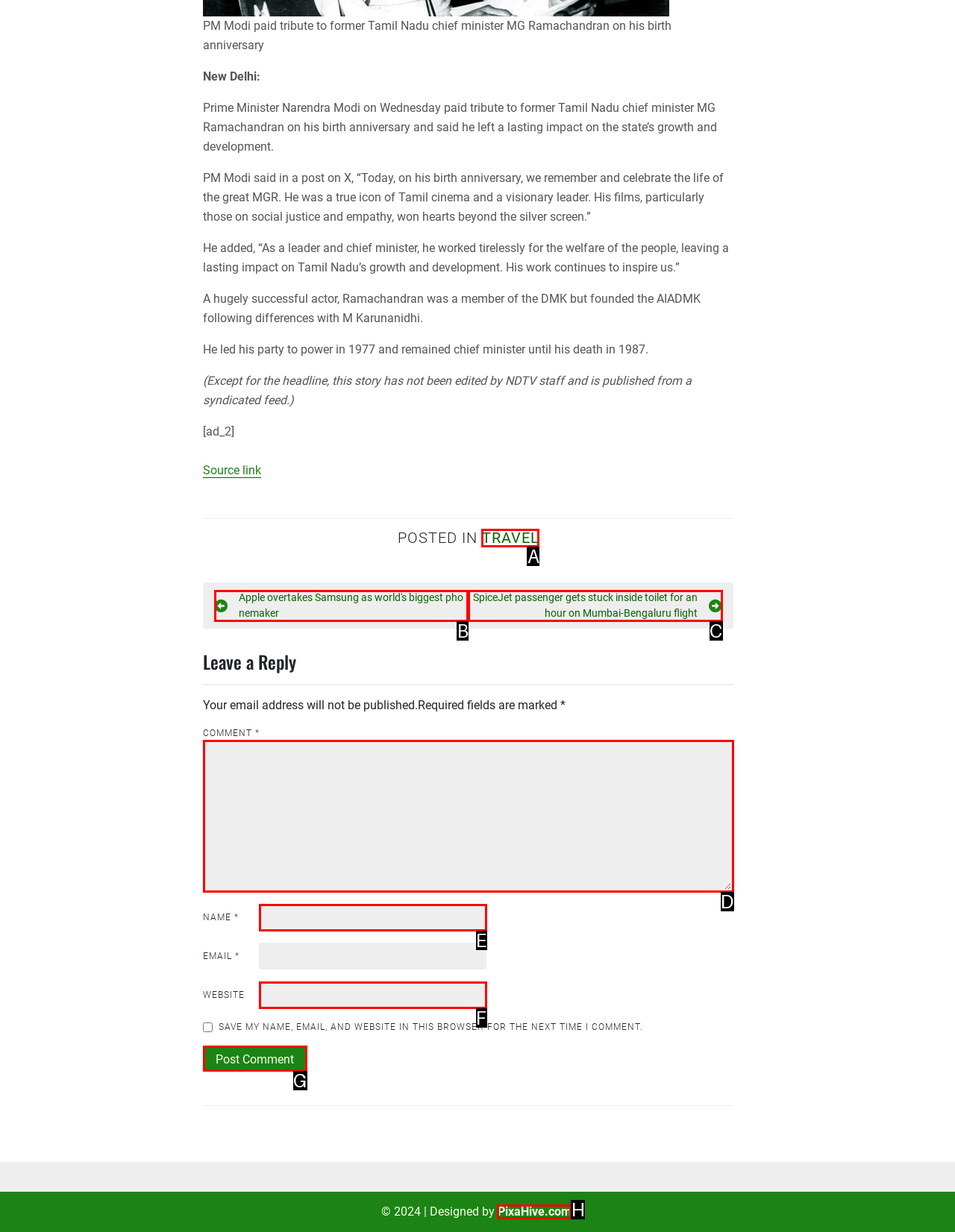Identify the letter that best matches this UI element description: PixaHive.com
Answer with the letter from the given options.

H